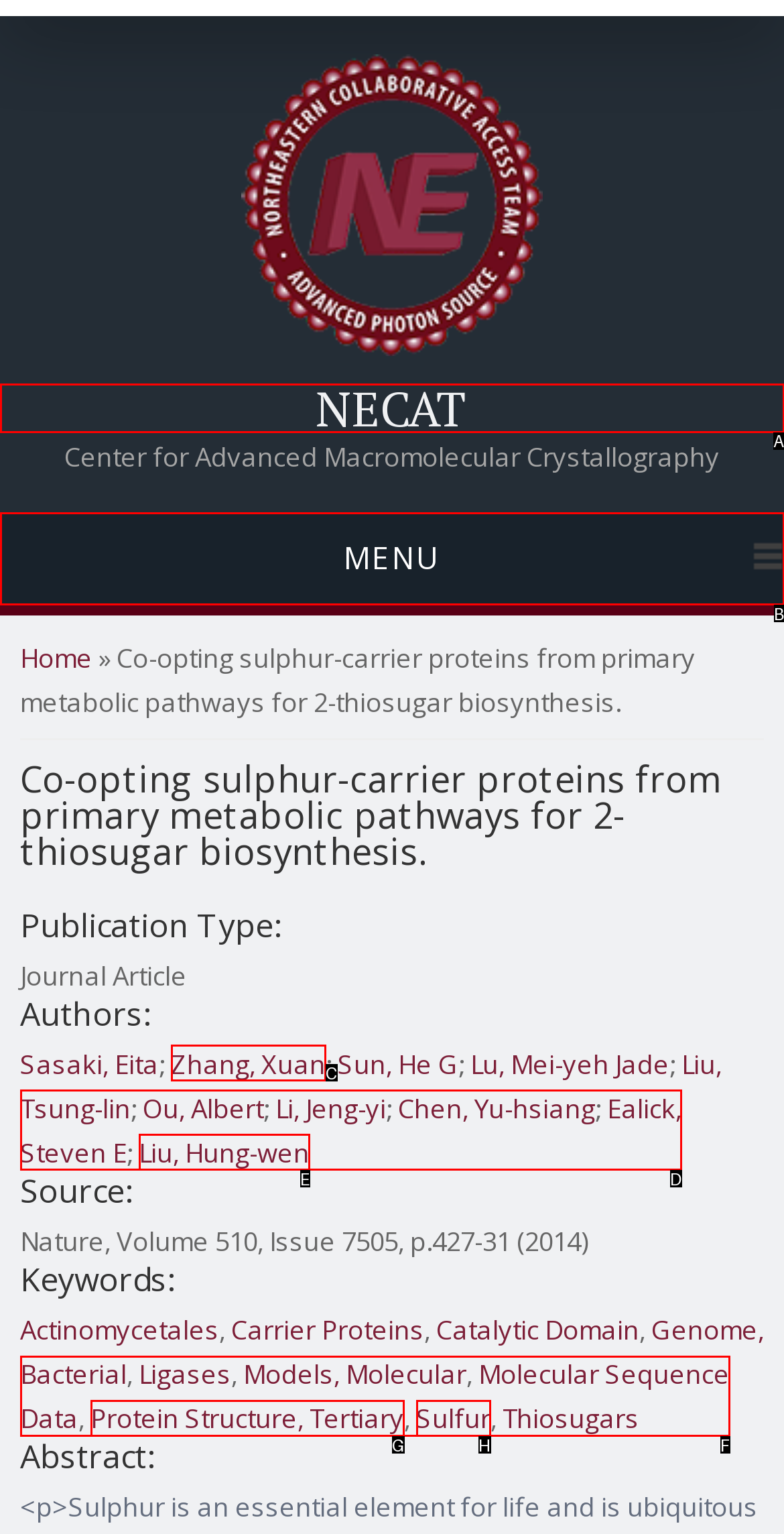Tell me which element should be clicked to achieve the following objective: Click on the 'NECAT' link
Reply with the letter of the correct option from the displayed choices.

A